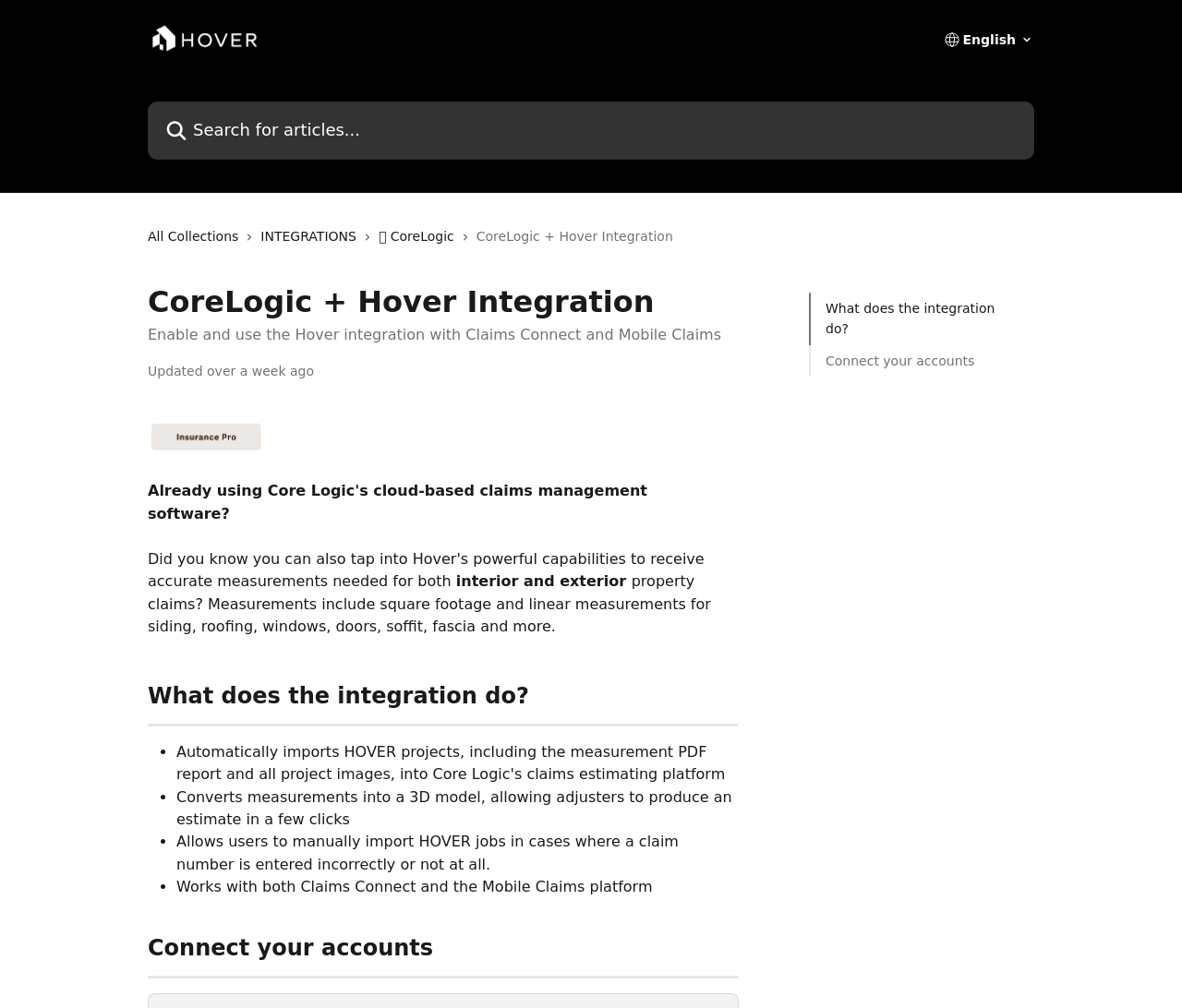What is the text of the first link on the webpage?
From the image, provide a succinct answer in one word or a short phrase.

Hover Help Center